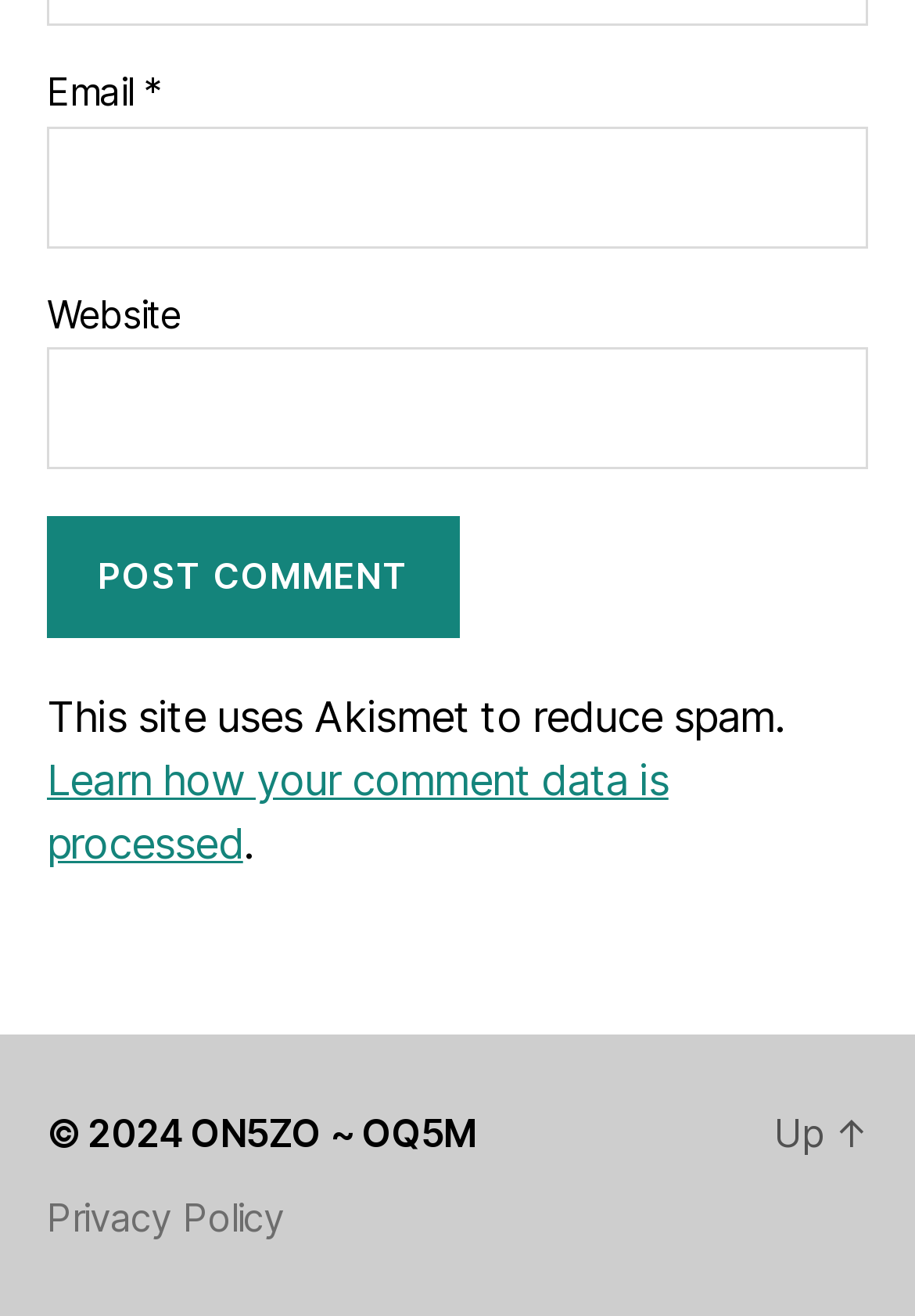Bounding box coordinates should be in the format (top-left x, top-left y, bottom-right x, bottom-right y) and all values should be floating point numbers between 0 and 1. Determine the bounding box coordinate for the UI element described as: parent_node: Website name="url"

[0.051, 0.264, 0.949, 0.357]